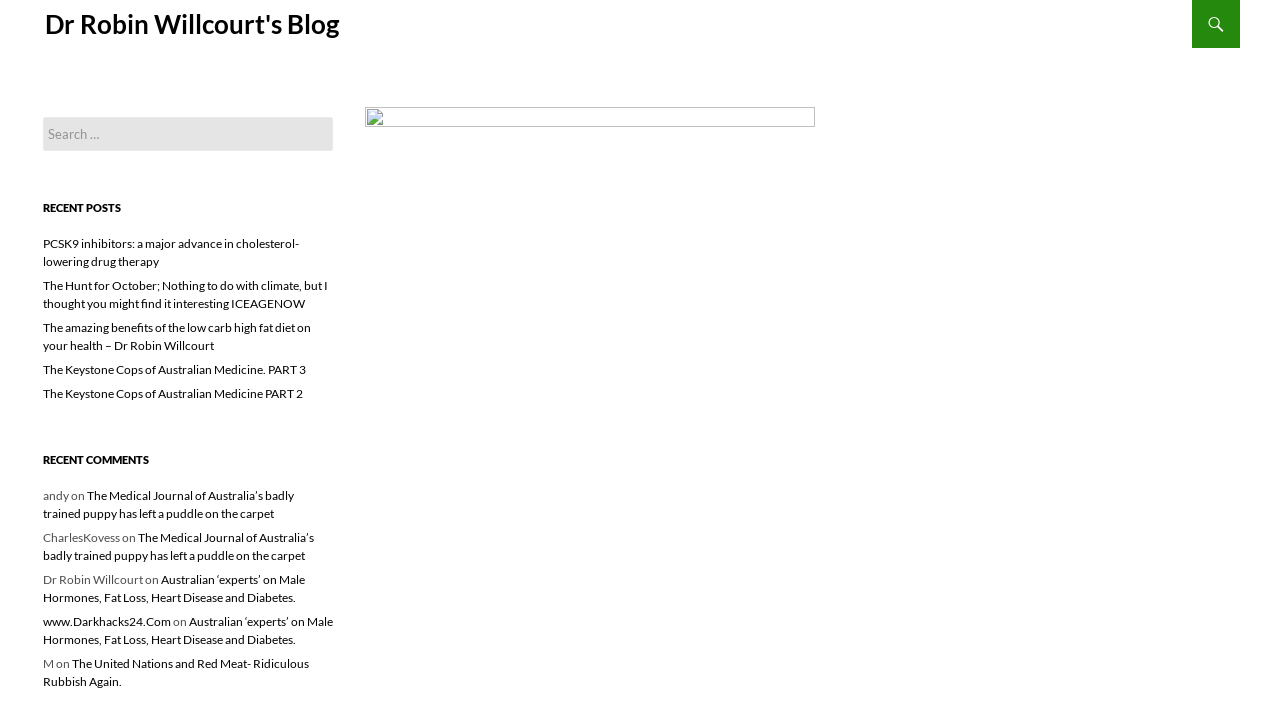Please provide a comprehensive answer to the question based on the screenshot: What is the name of the blog?

The name of the blog can be found in the heading element at the top of the webpage, which is 'Dr Robin Willcourt's Blog'.